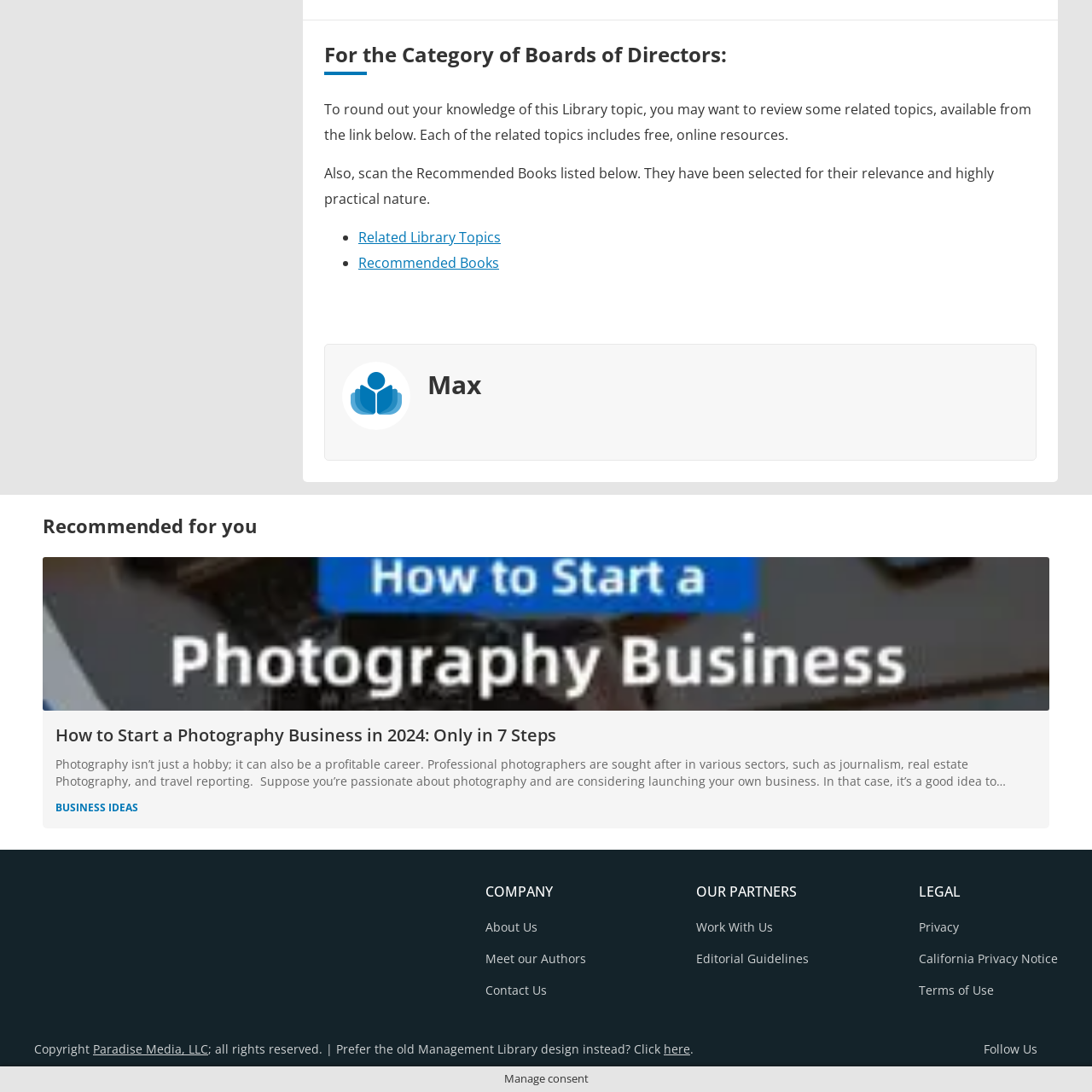Examine the section enclosed by the red box and give a brief answer to the question: What type of content is being recommended?

Library resources and insights